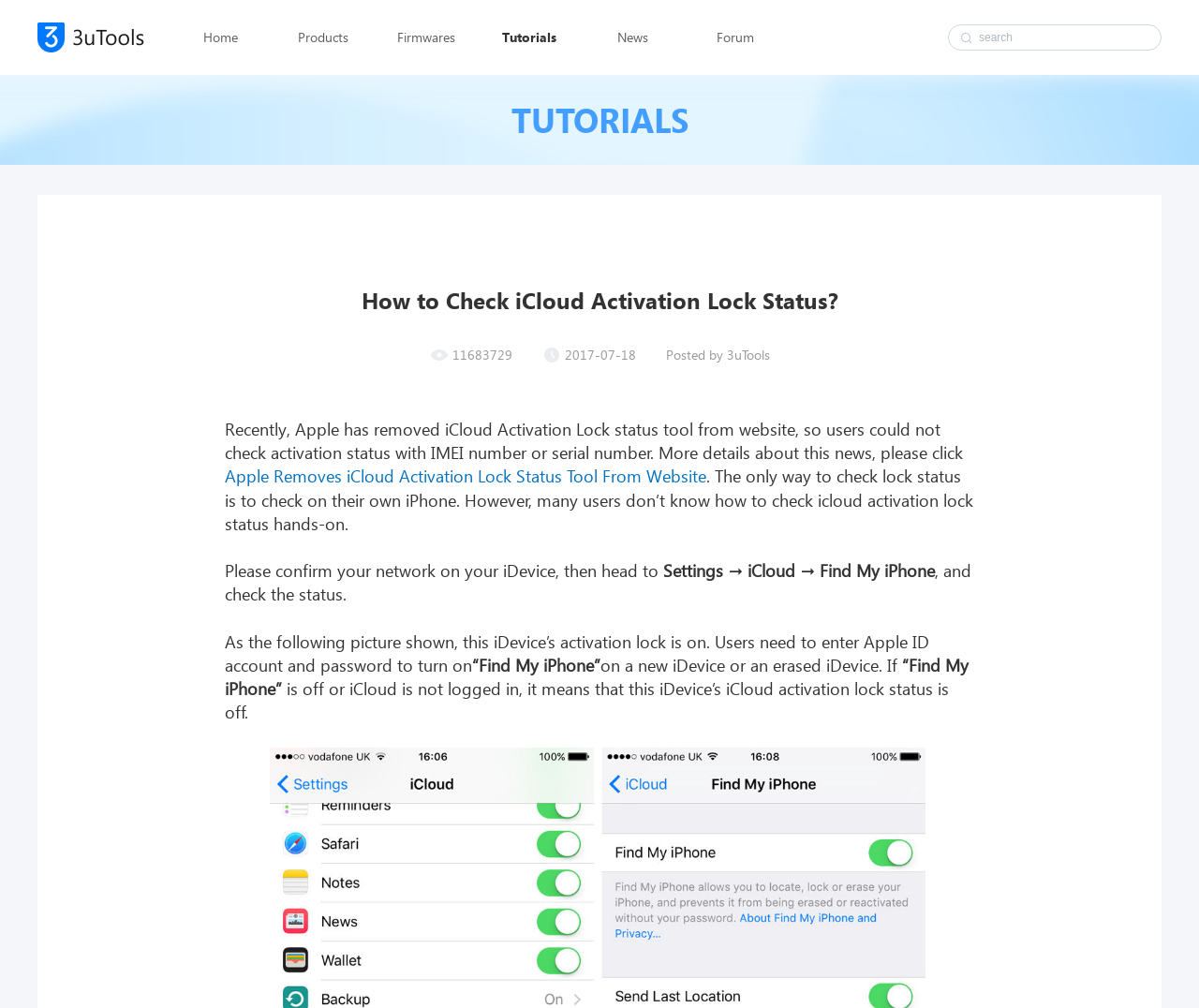Provide a one-word or short-phrase answer to the question:
What is the purpose of checking iCloud activation lock status?

To enter Apple ID account and password